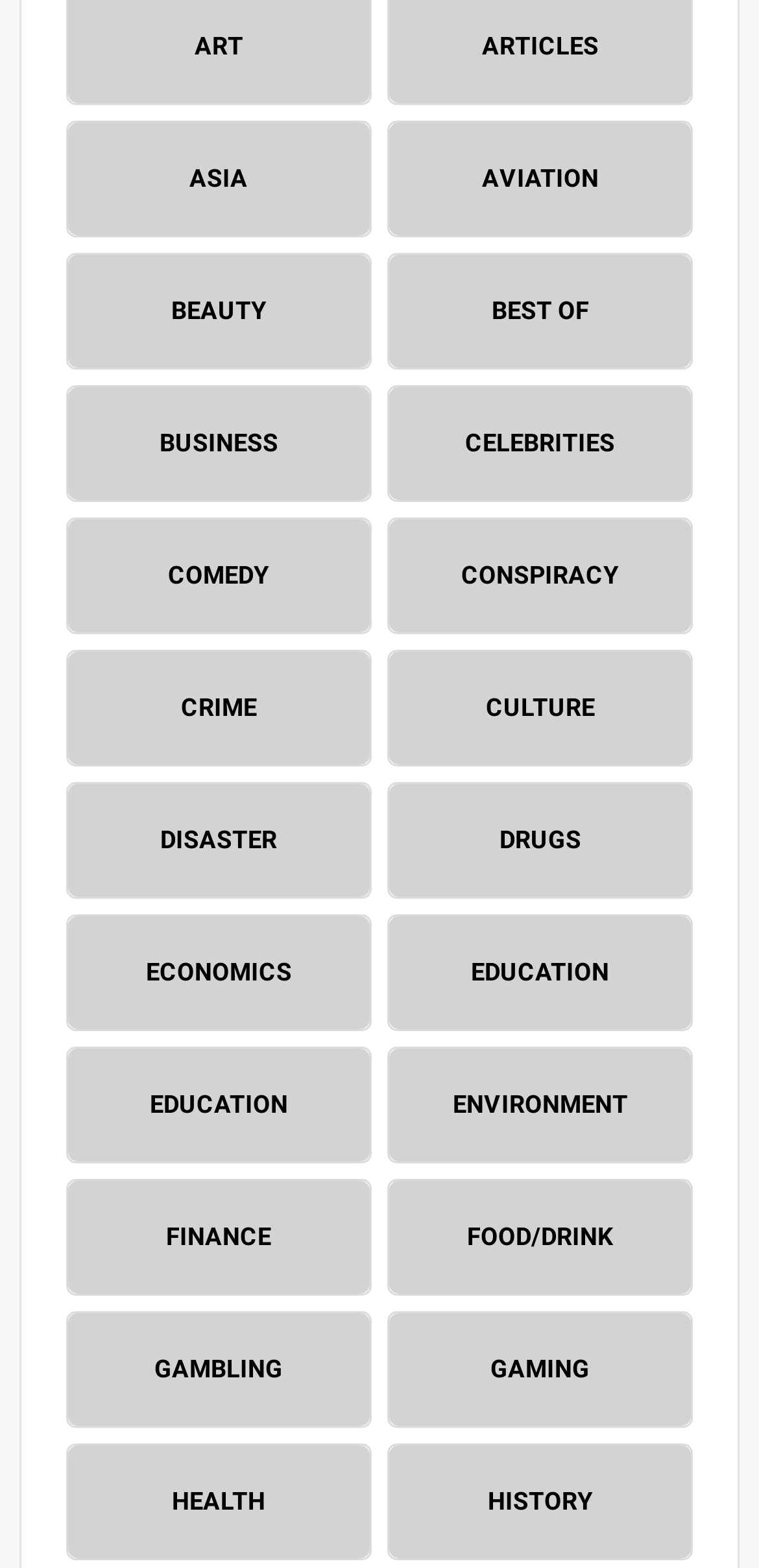Could you provide the bounding box coordinates for the portion of the screen to click to complete this instruction: "View article 'Calorie Deficit: What Is It, How Is It Achieved, And How Does It Work?'"?

None